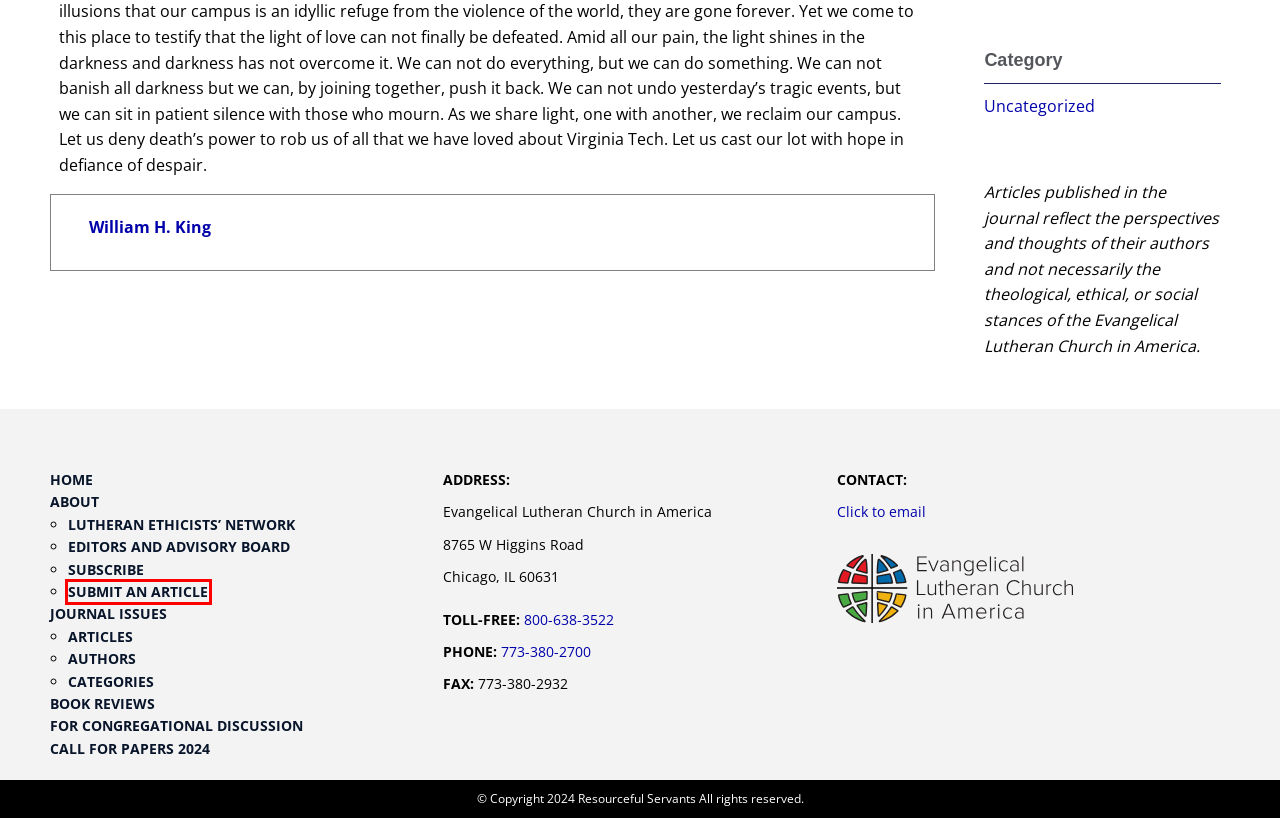Look at the screenshot of the webpage and find the element within the red bounding box. Choose the webpage description that best fits the new webpage that will appear after clicking the element. Here are the candidates:
A. Categories - Journal of Lutheran Ethics
B. Editors and Advisory Board - Journal of Lutheran Ethics
C. Journal of Lutheran Ethics
D. Call for Papers 2024 - Journal of Lutheran Ethics
E. Lutheran Ethicists' Network - Journal of Lutheran Ethics
F. Submit an Article - Journal of Lutheran Ethics
G. Subscribe - Journal of Lutheran Ethics
H. Authors - Journal of Lutheran Ethics

F